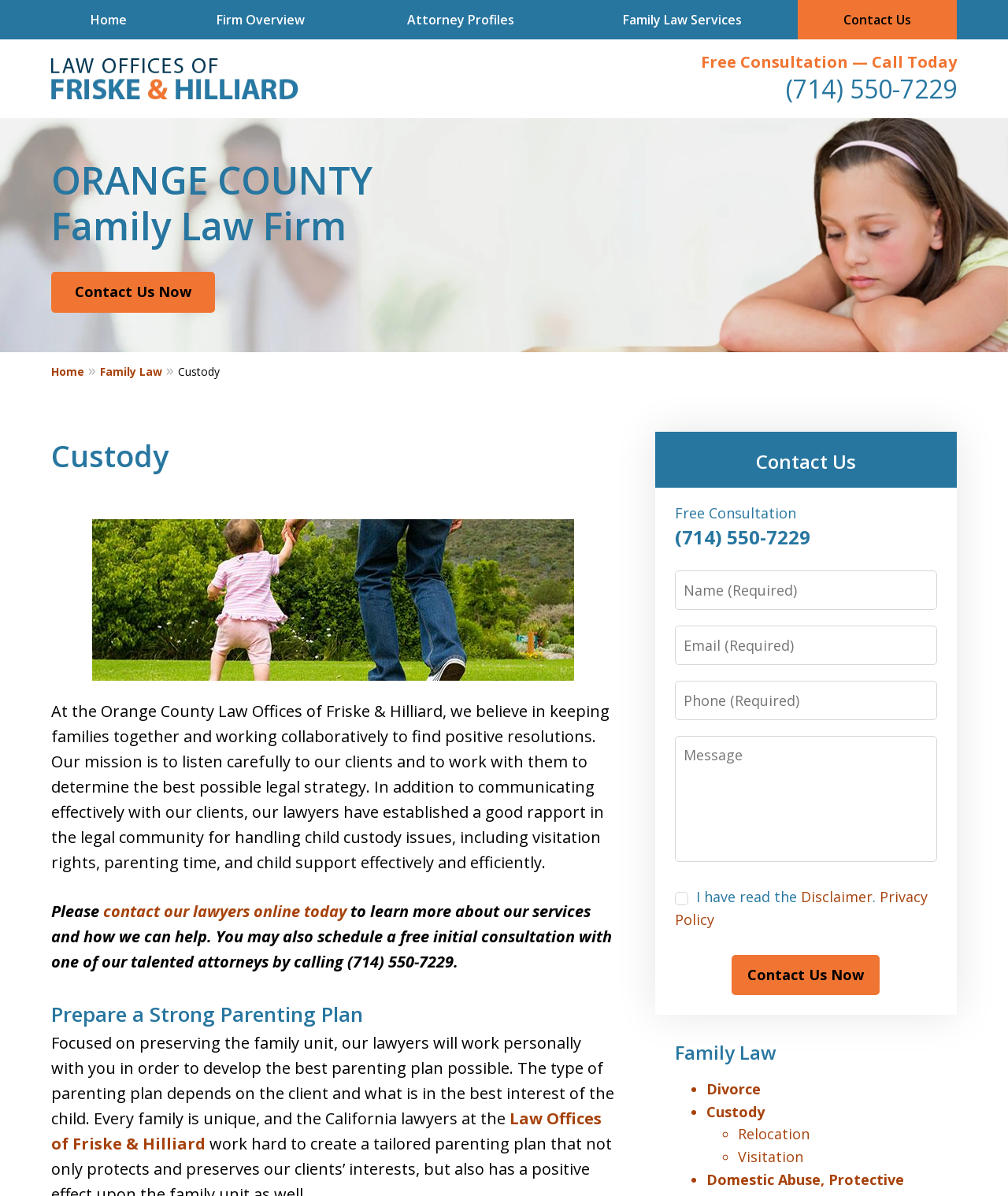Provide an in-depth description of the elements and layout of the webpage.

This webpage is about the Law Offices of Friske & Hilliard, a family law firm in Orange County. At the top, there is a logo and a navigation menu with links to "Home", "Firm Overview", "Attorney Profiles", "Family Law Services", and "Contact Us". Below the navigation menu, there is a large image representing a family discussion.

On the left side, there is a section with the firm's name, "Law Offices of Friske & Hilliard", and a tagline "ORANGE COUNTY Family Law Firm". Below this section, there is a link to "Contact Us Now" and a heading "Custody" with a brief description of the firm's approach to child custody cases.

To the right of the "Custody" heading, there is an image related to custody and a paragraph of text explaining the firm's mission and approach to handling child custody issues. Below this, there is a call-to-action to contact the lawyers online or schedule a free initial consultation by calling (714) 550-7229.

Further down the page, there is a section with a heading "Prepare a Strong Parenting Plan" and a paragraph of text explaining the firm's approach to developing parenting plans. Below this, there is a link to "Law Offices of Friske & Hilliard" and a heading "Contact Us" with a free consultation offer and a phone number.

On the right side of the page, there is a contact form with fields for name, email, phone, and message, as well as a checkbox to agree to the disclaimer and privacy policy. Below the contact form, there are links to "Disclaimer" and "Privacy Policy". There is also a button to submit the contact form.

At the bottom of the page, there is a section with a heading "Family Law" and a list of links to related topics, including "Divorce", "Custody", "Relocation", and "Visitation".